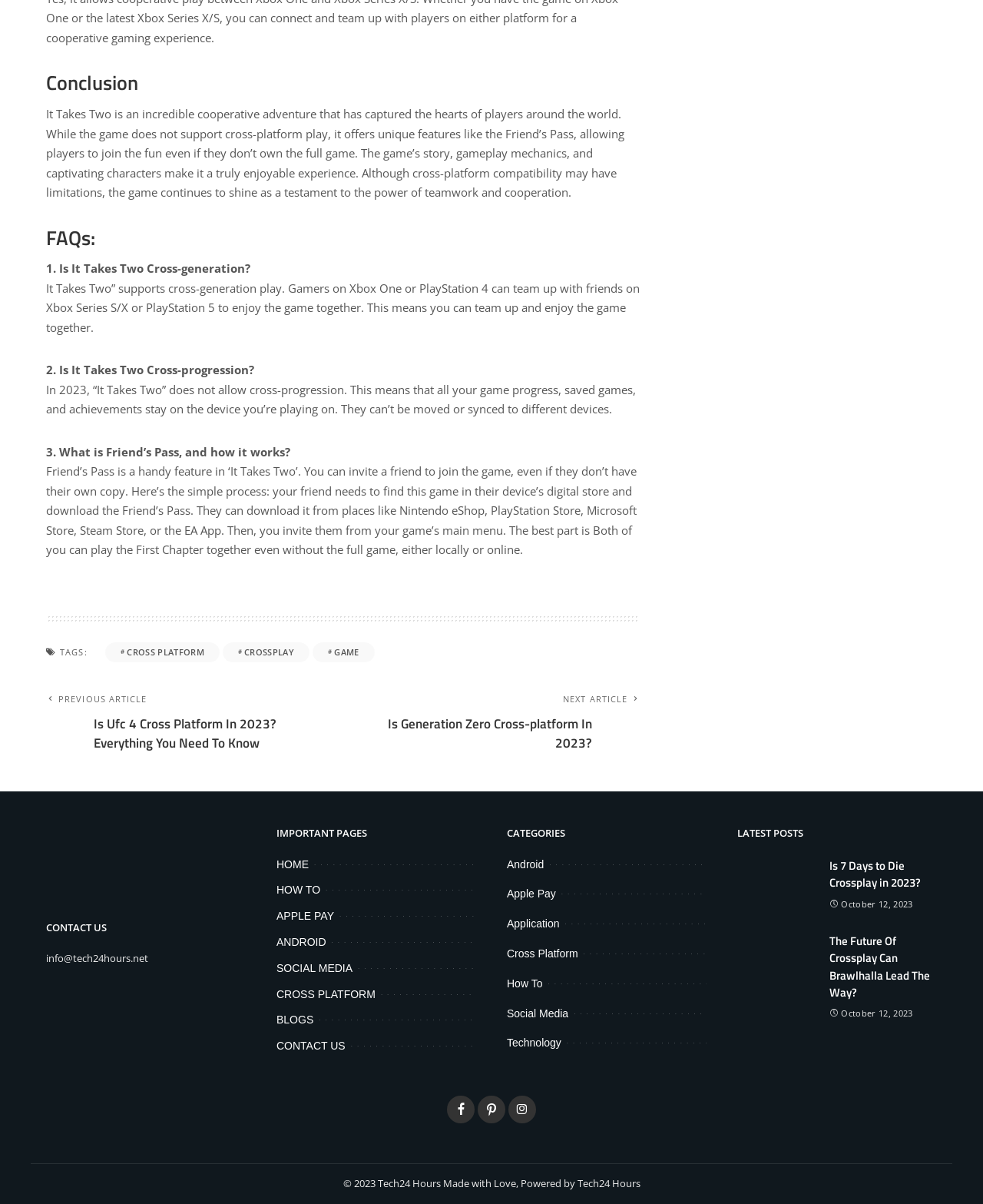Using the given description, provide the bounding box coordinates formatted as (top-left x, top-left y, bottom-right x, bottom-right y), with all values being floating point numbers between 0 and 1. Description: Cross Platform

[0.107, 0.533, 0.223, 0.55]